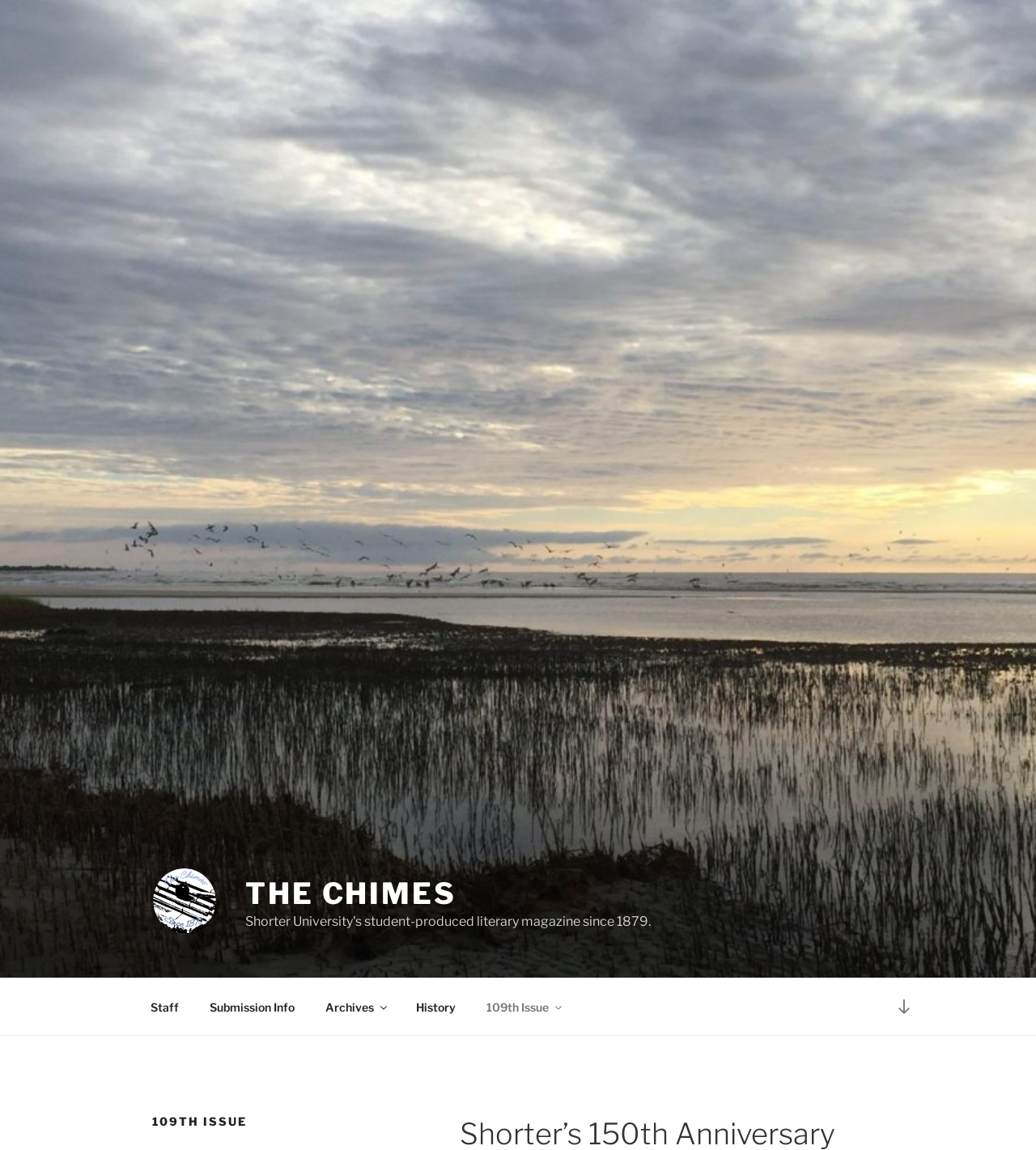What is the title of the current issue?
Answer the question based on the image using a single word or a brief phrase.

109TH ISSUE